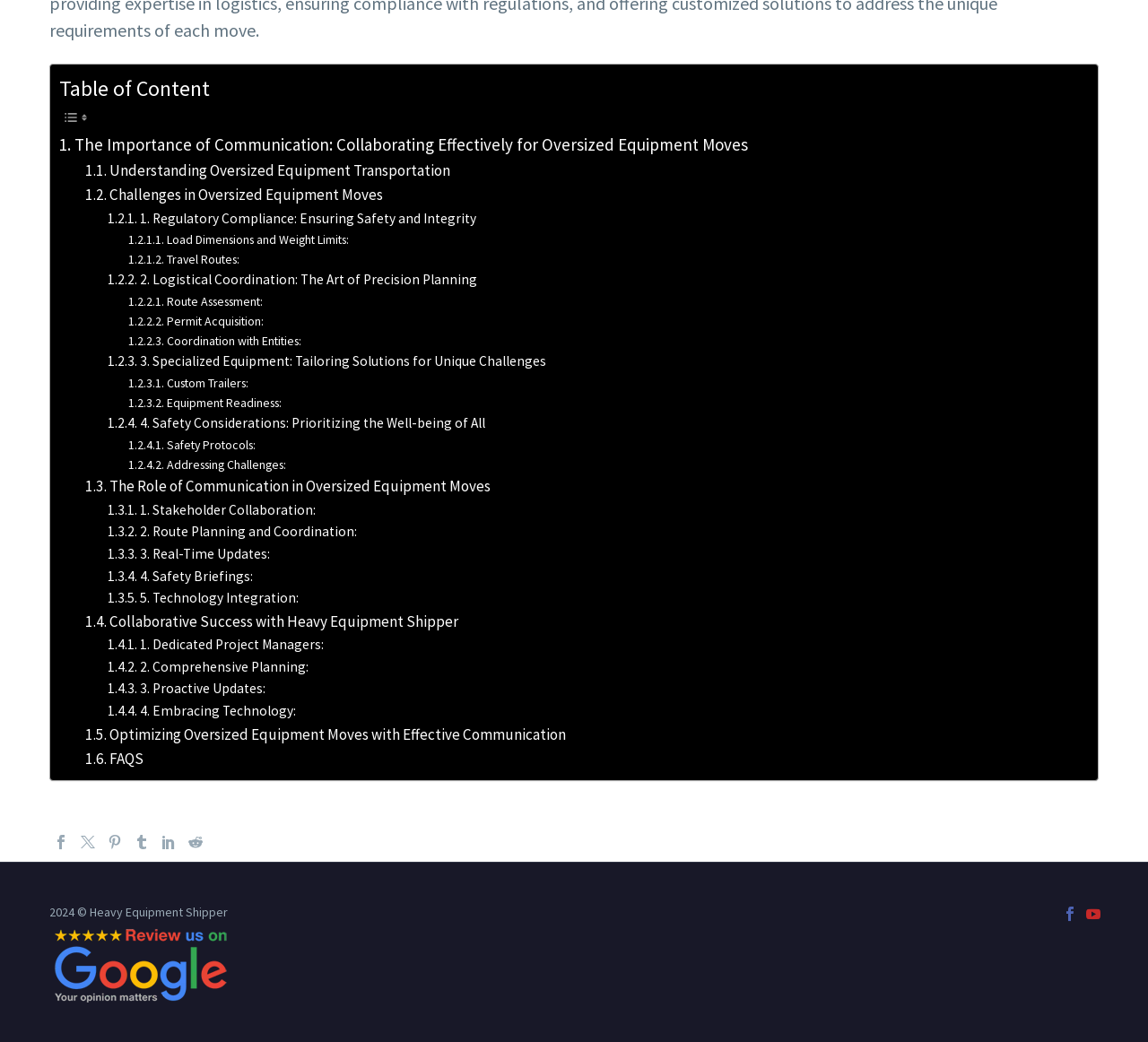Identify the bounding box of the UI element described as follows: "FAQS". Provide the coordinates as four float numbers in the range of 0 to 1 [left, top, right, bottom].

[0.074, 0.717, 0.125, 0.74]